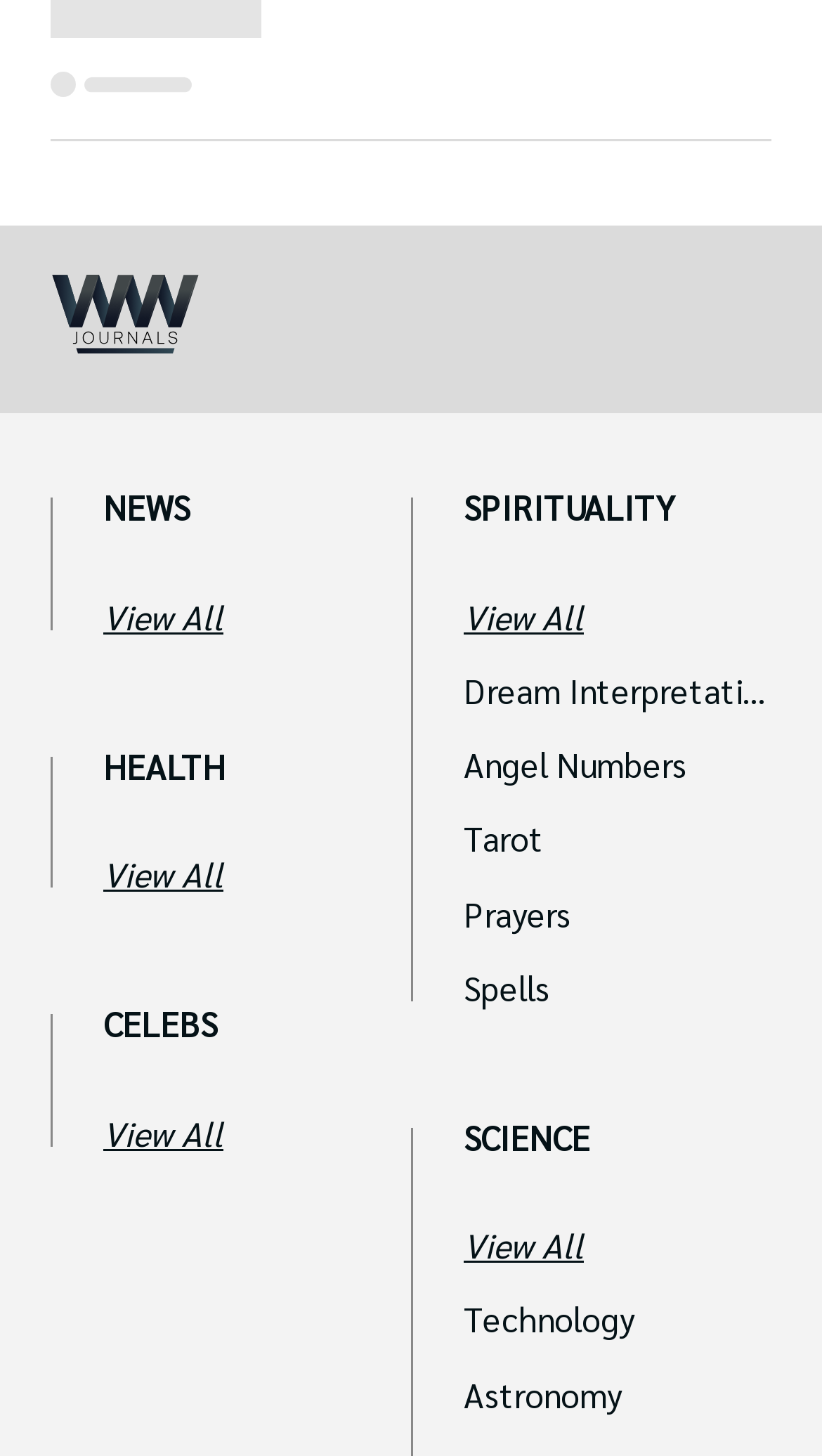Respond to the question below with a single word or phrase:
What is the first subcategory under SPIRITUALITY?

Dream Interpretation